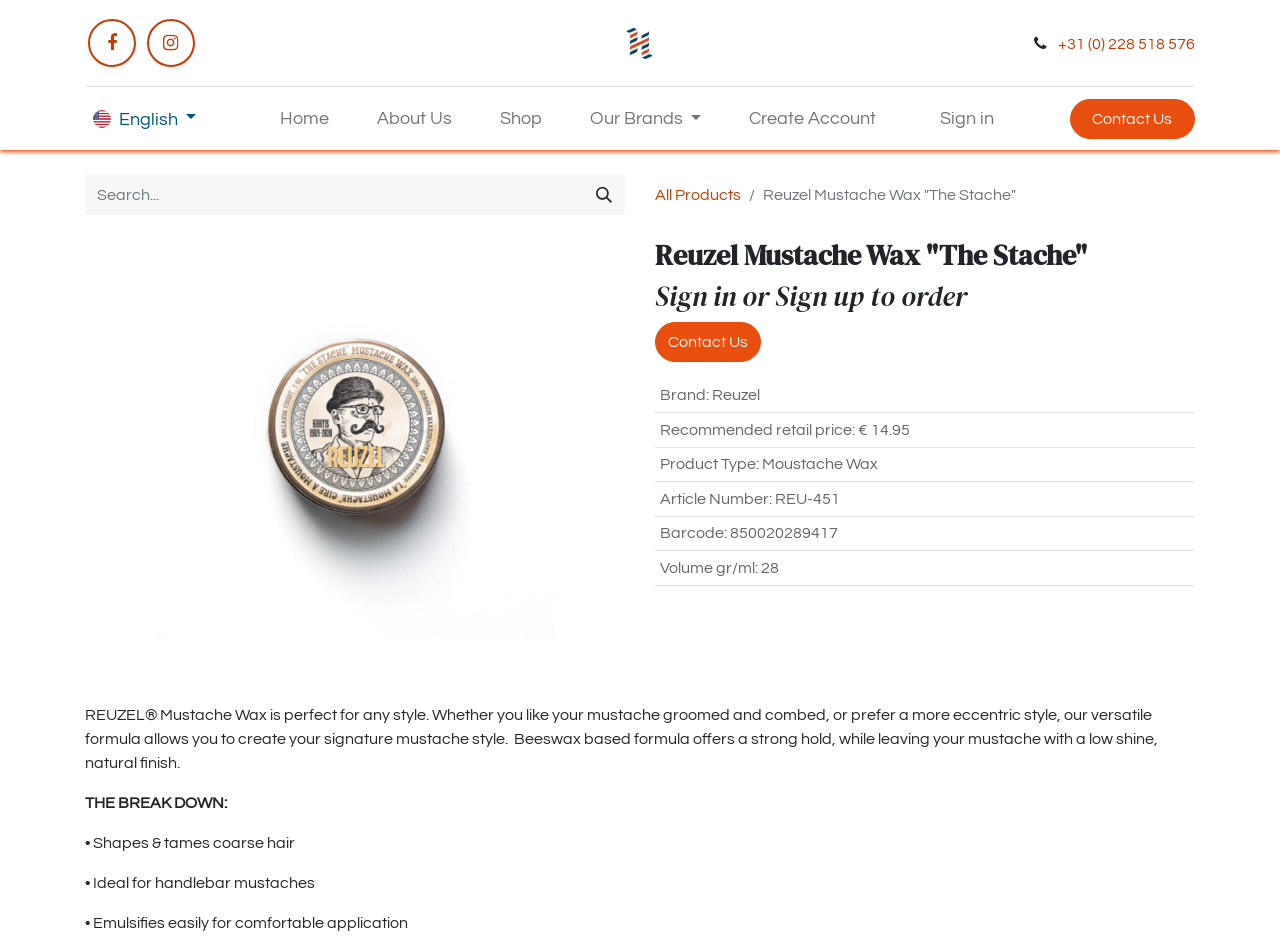Please determine the bounding box coordinates for the element that should be clicked to follow these instructions: "Click the logo of www.hairpomades.com".

[0.483, 0.023, 0.517, 0.069]